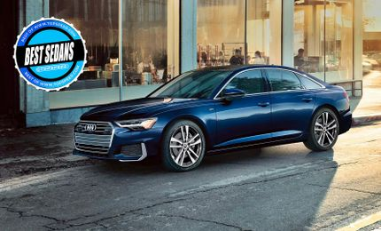What type of building is in the background?
Refer to the screenshot and deliver a thorough answer to the question presented.

The backdrop features modern architecture with large windows, suggesting a café or retail space, which implies that the building in the background is either a café or a retail space.